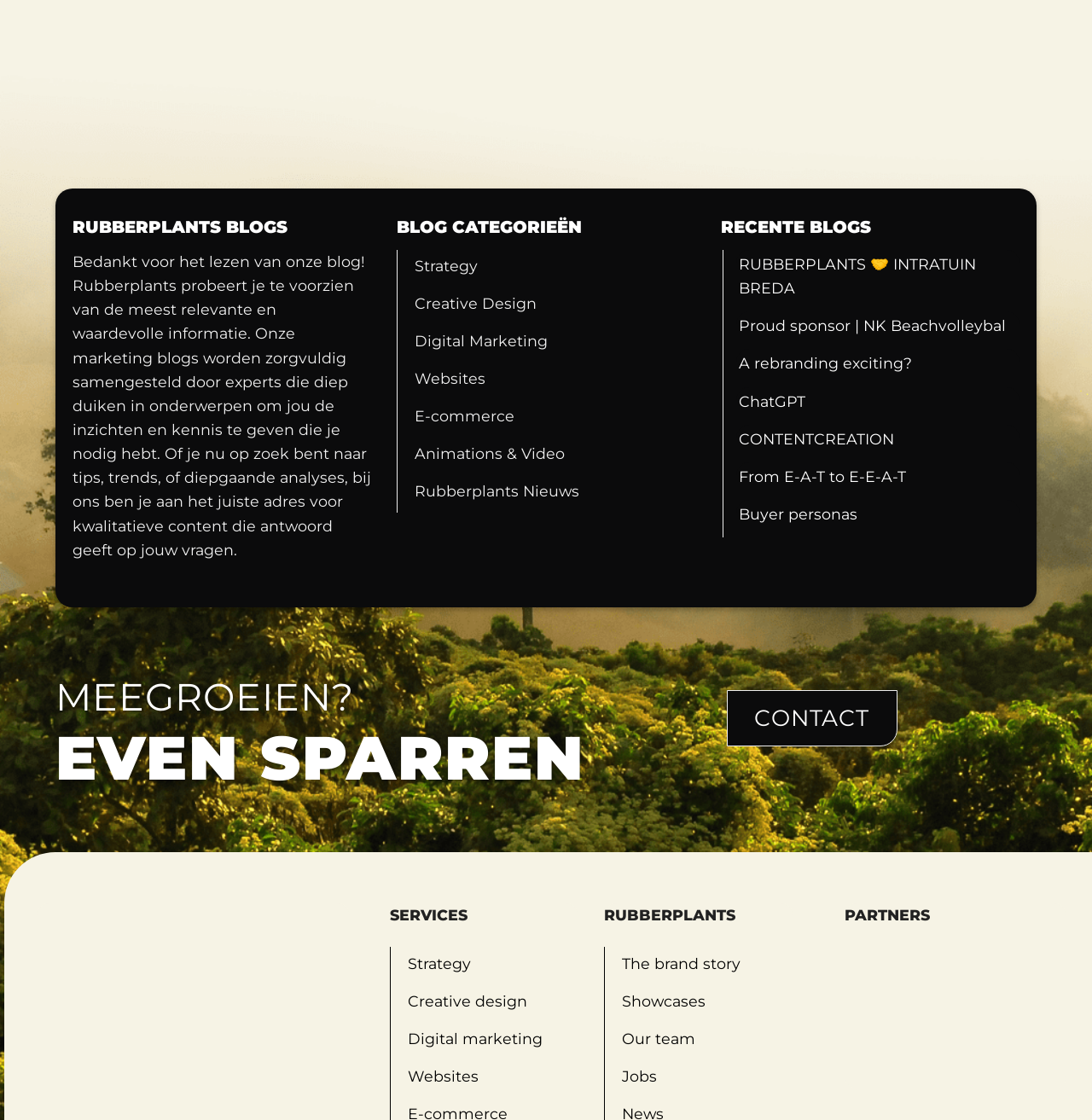Please locate the bounding box coordinates for the element that should be clicked to achieve the following instruction: "Check Peanut Butter Donuts price". Ensure the coordinates are given as four float numbers between 0 and 1, i.e., [left, top, right, bottom].

None